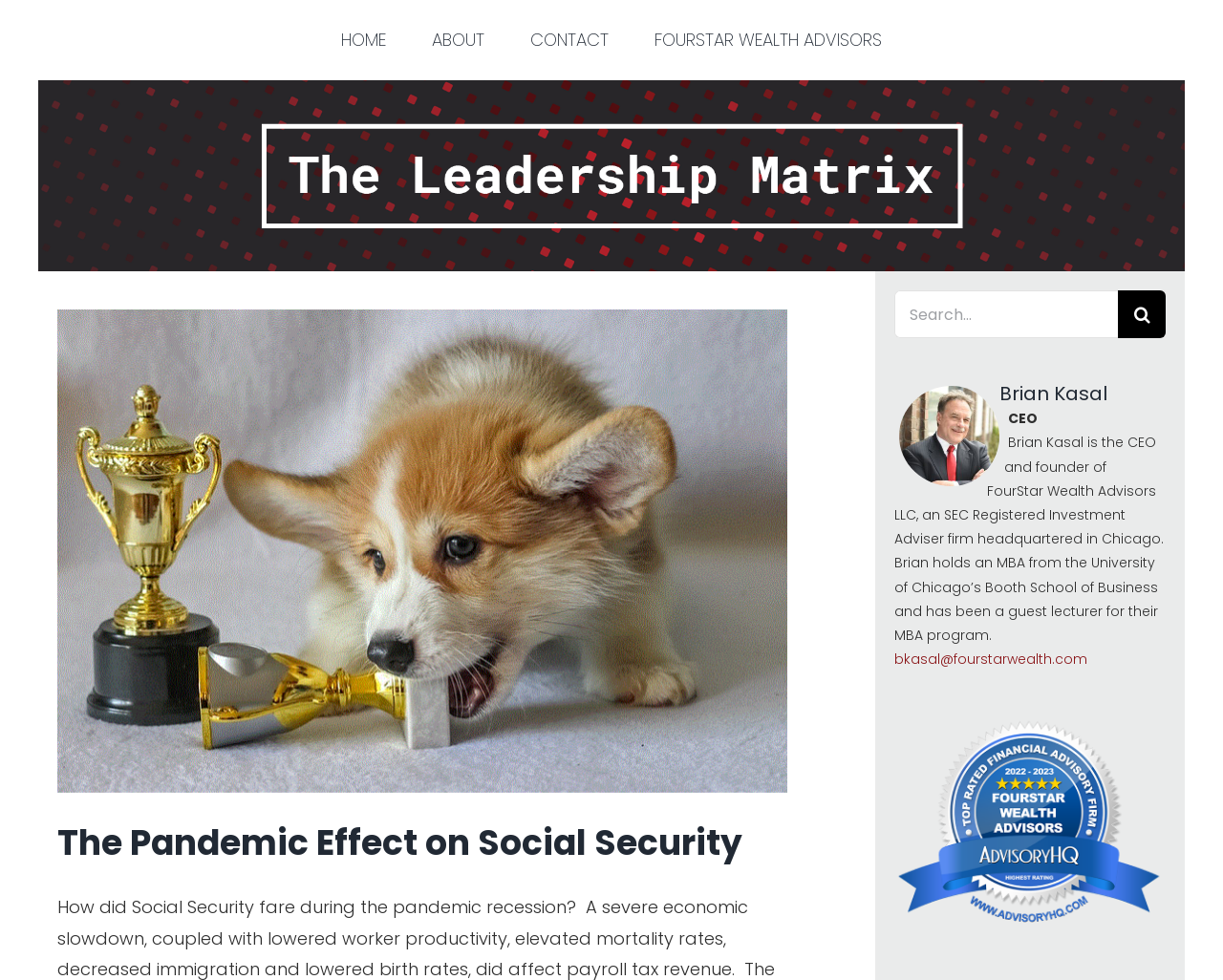Use a single word or phrase to answer the question:
What is the location of the company headquarters?

Chicago